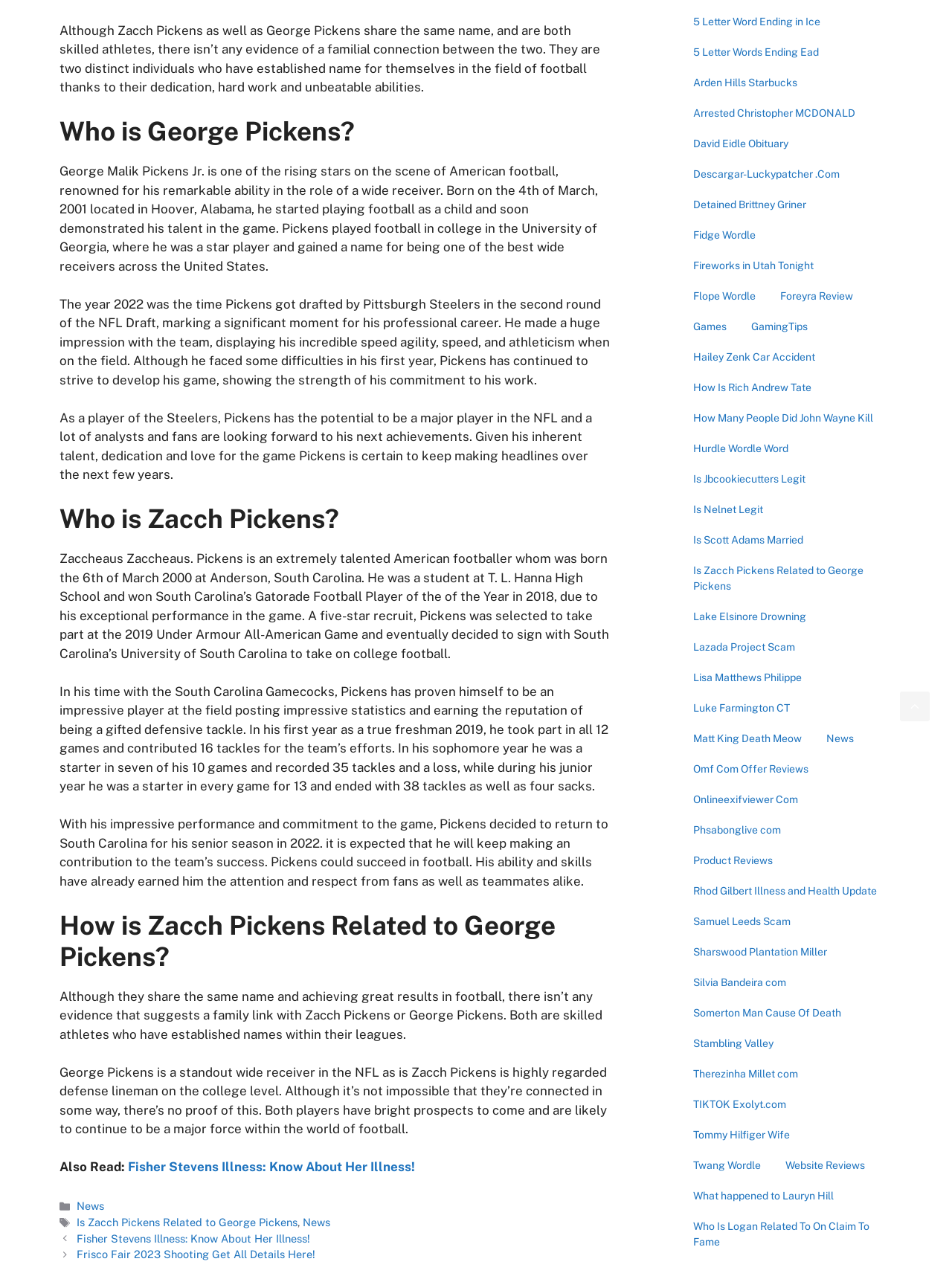What is the relationship between Zacch Pickens and George Pickens?
Provide a short answer using one word or a brief phrase based on the image.

No familial connection